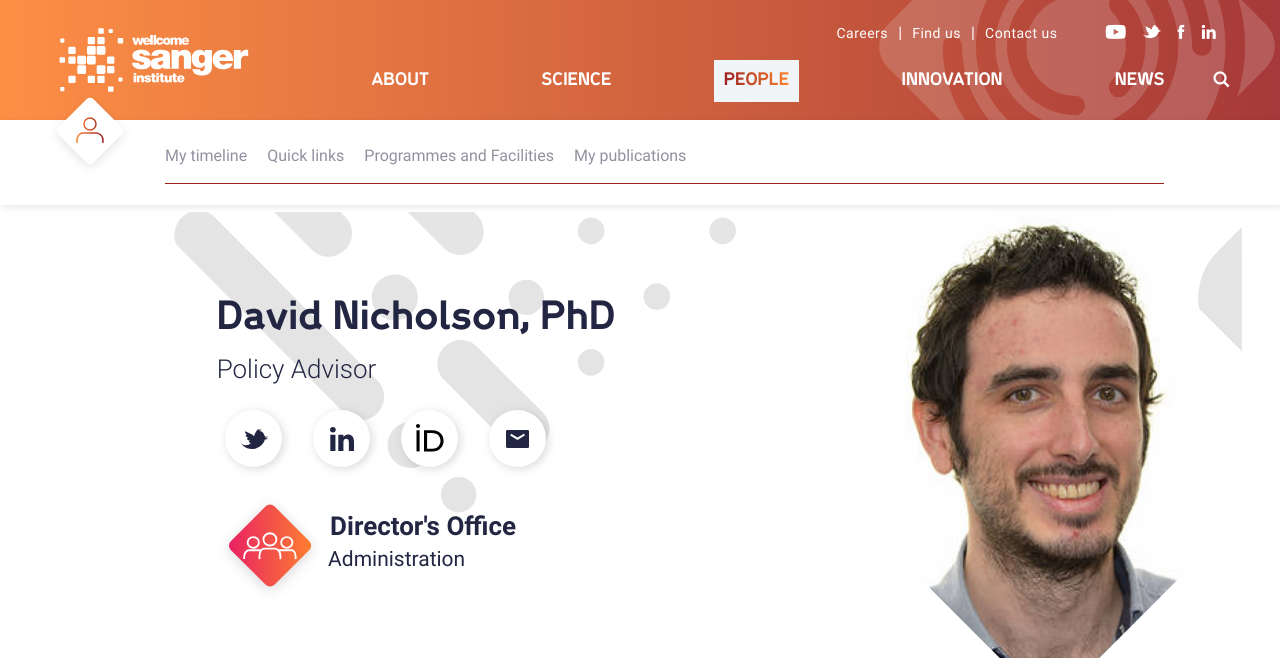Find and specify the bounding box coordinates that correspond to the clickable region for the instruction: "View David Nicholson's Twitter profile".

[0.169, 0.611, 0.238, 0.728]